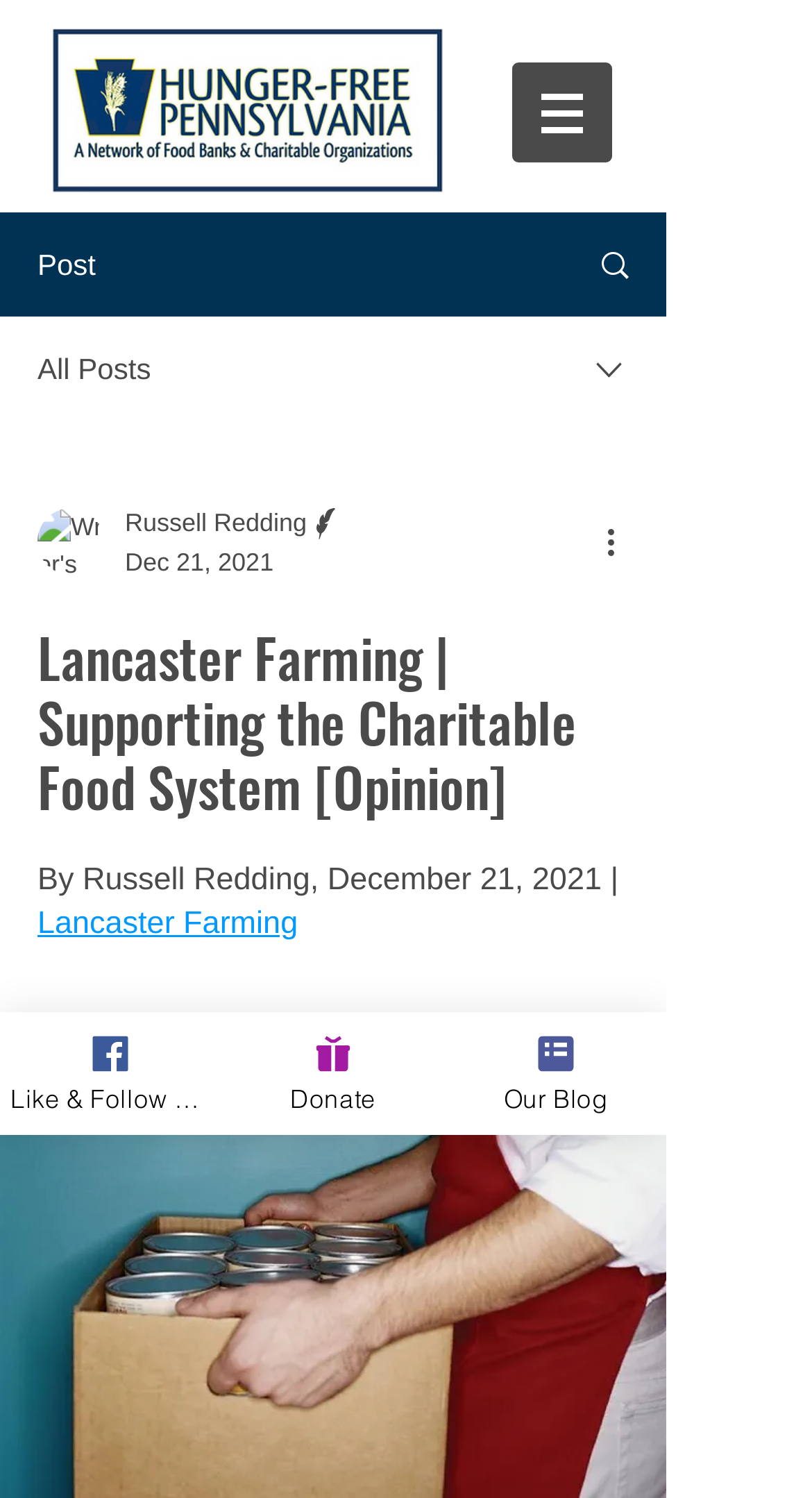Locate and extract the headline of this webpage.

Lancaster Farming | Supporting the Charitable Food System [Opinion]